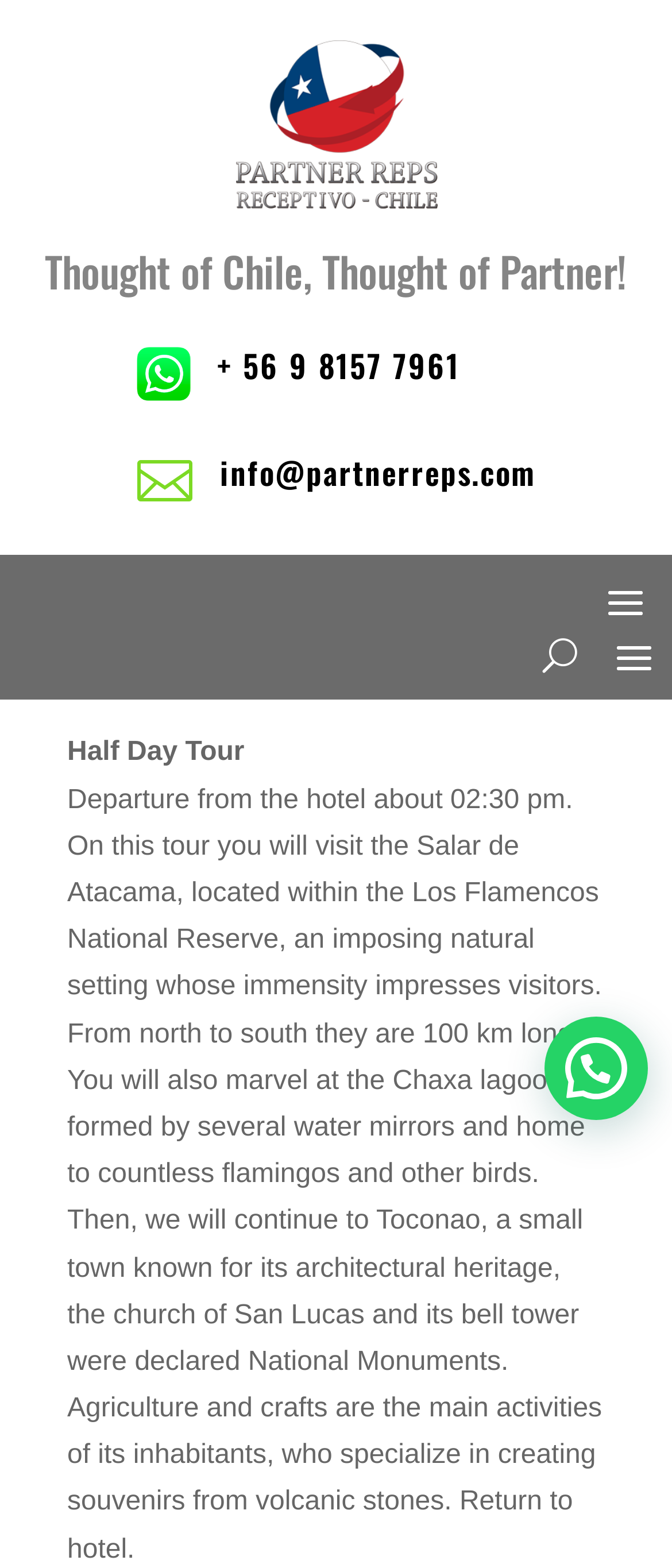What is the phone number of Partner Reps Chile?
Look at the image and construct a detailed response to the question.

I found the phone number by looking at the StaticText element with the bounding box coordinates [0.323, 0.219, 0.685, 0.248] which contains the text '+ 56 9 8157 7961'.